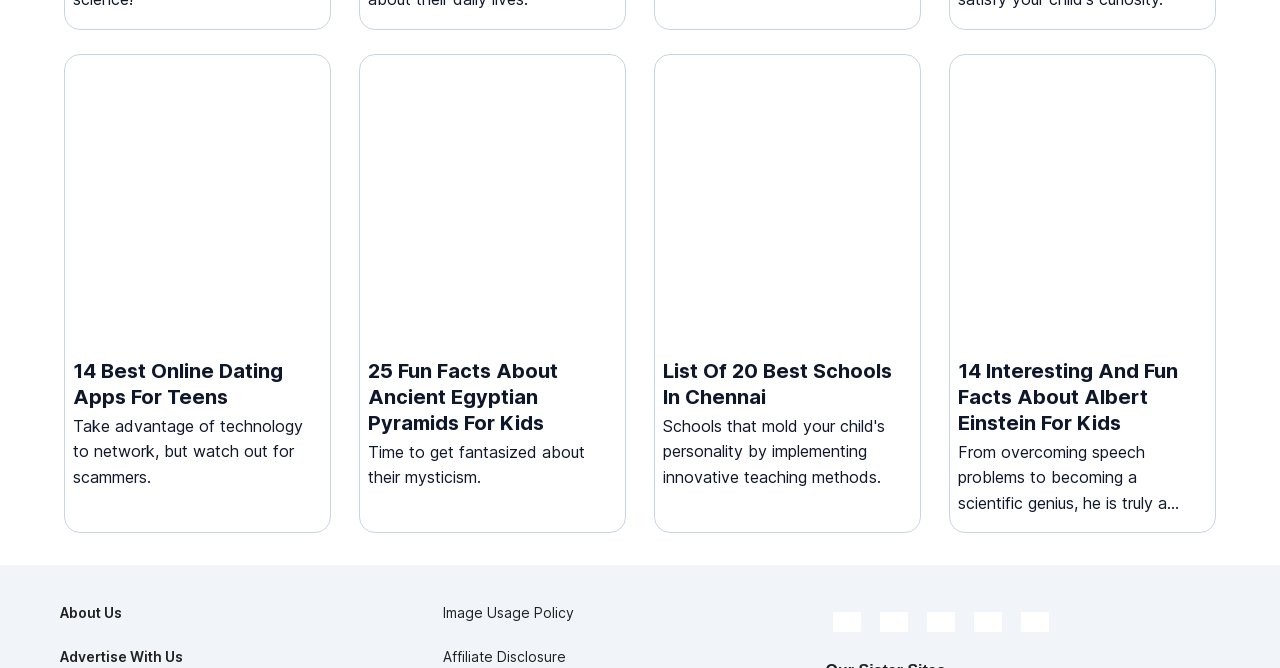How many social media icons are there? Please answer the question using a single word or phrase based on the image.

5